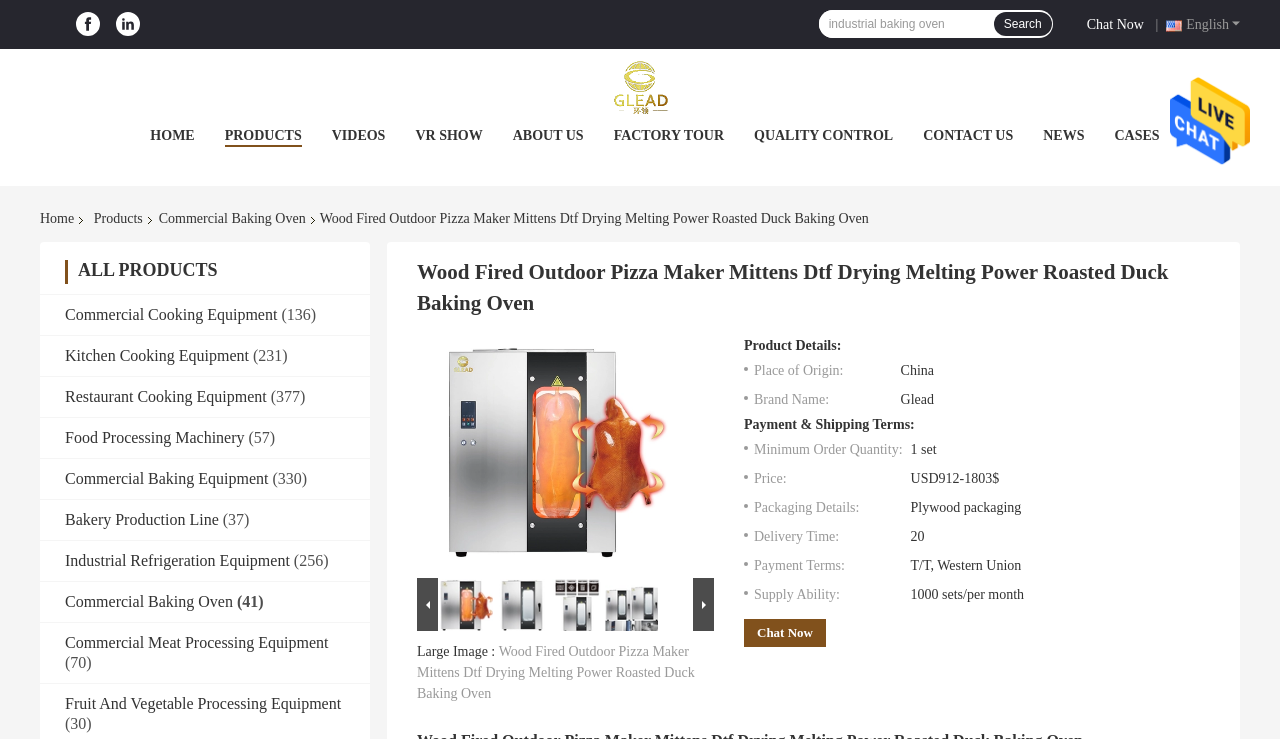What is the company name?
From the details in the image, answer the question comprehensively.

I found the company name by looking at the links and images at the top of the webpage, which led me to the company's name, Guangzhou Glead Kitchen Equipment Co., Ltd.